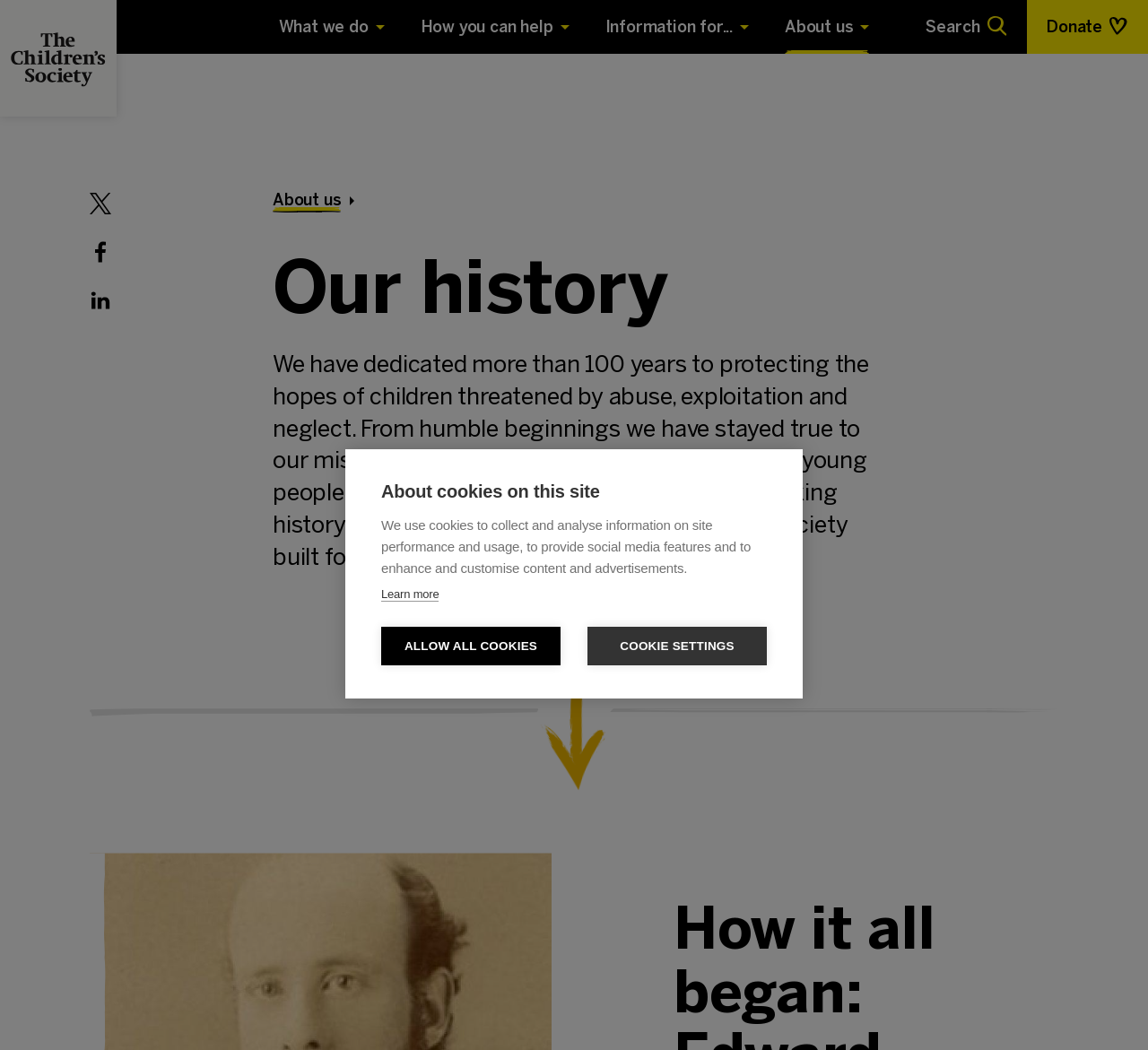What type of content is available under 'What we do'?
Give a thorough and detailed response to the question.

Based on the webpage's structure, it is likely that the 'What we do' section provides information about the organization's activities, such as its programs, services, and initiatives. This is inferred from the presence of other navigation options, such as 'How you can help' and 'Information for...', which suggest that the organization provides a range of resources and support.